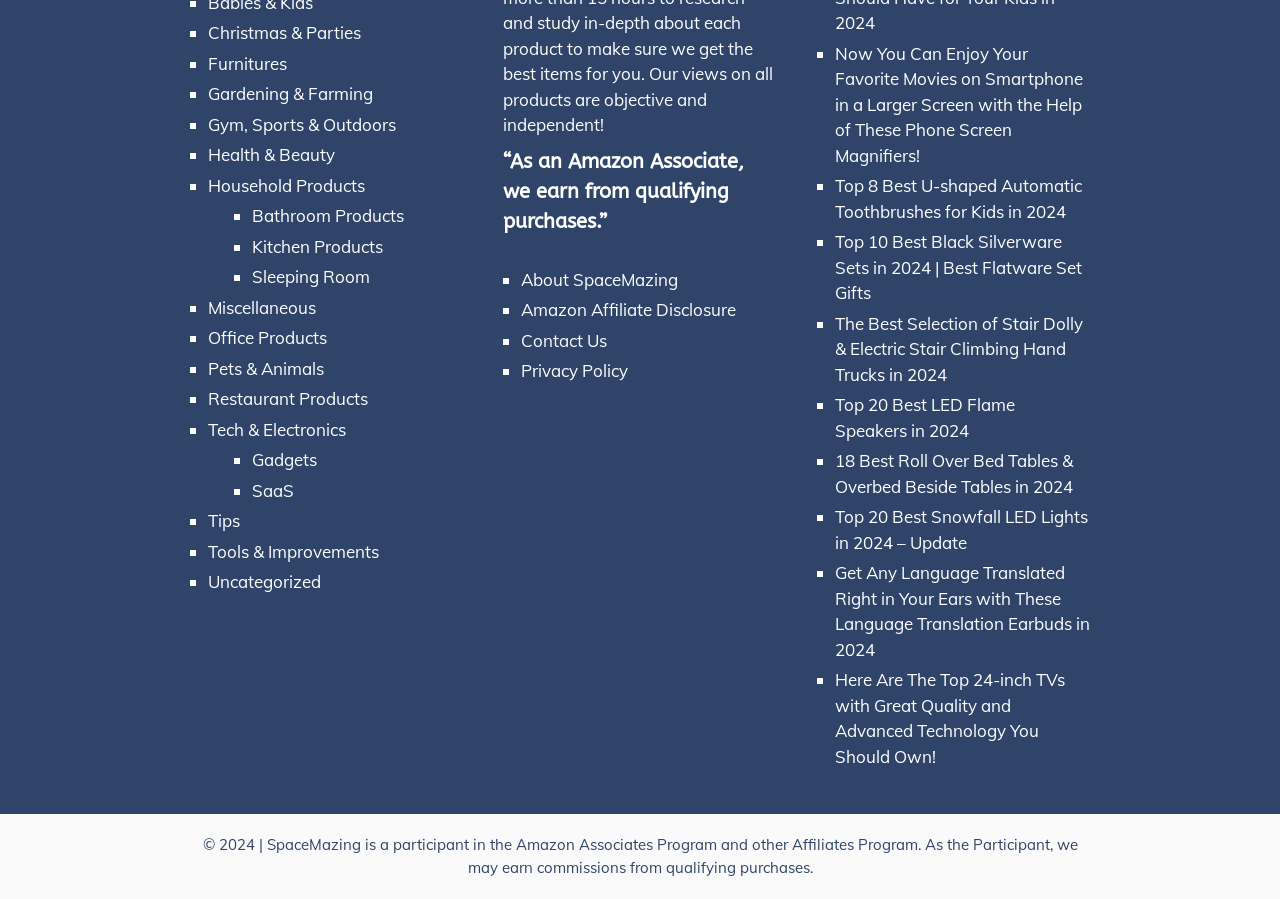How many links are under the category 'Gym, Sports & Outdoors'?
From the screenshot, supply a one-word or short-phrase answer.

1